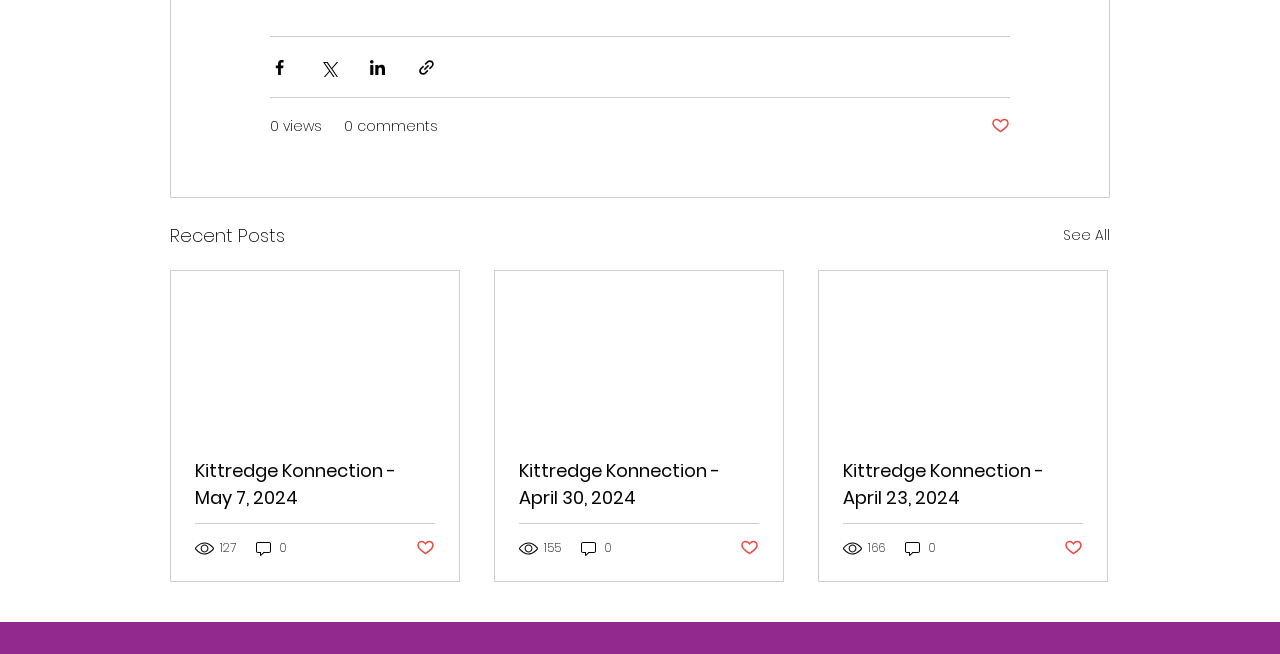Respond to the following question with a brief word or phrase:
How many comments does the first article have?

0 comments